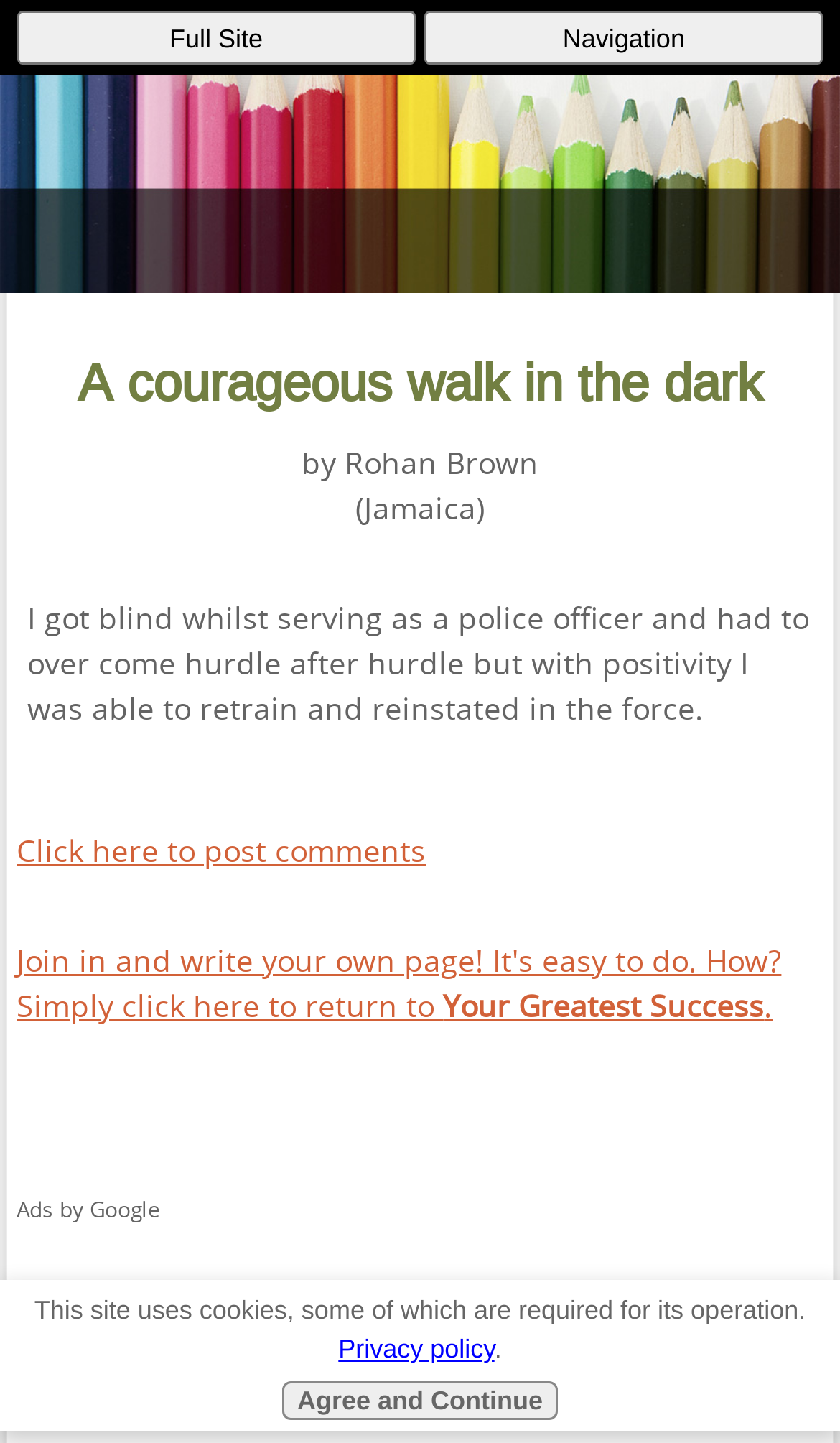Given the description "Agree and Continue", provide the bounding box coordinates of the corresponding UI element.

[0.336, 0.957, 0.664, 0.984]